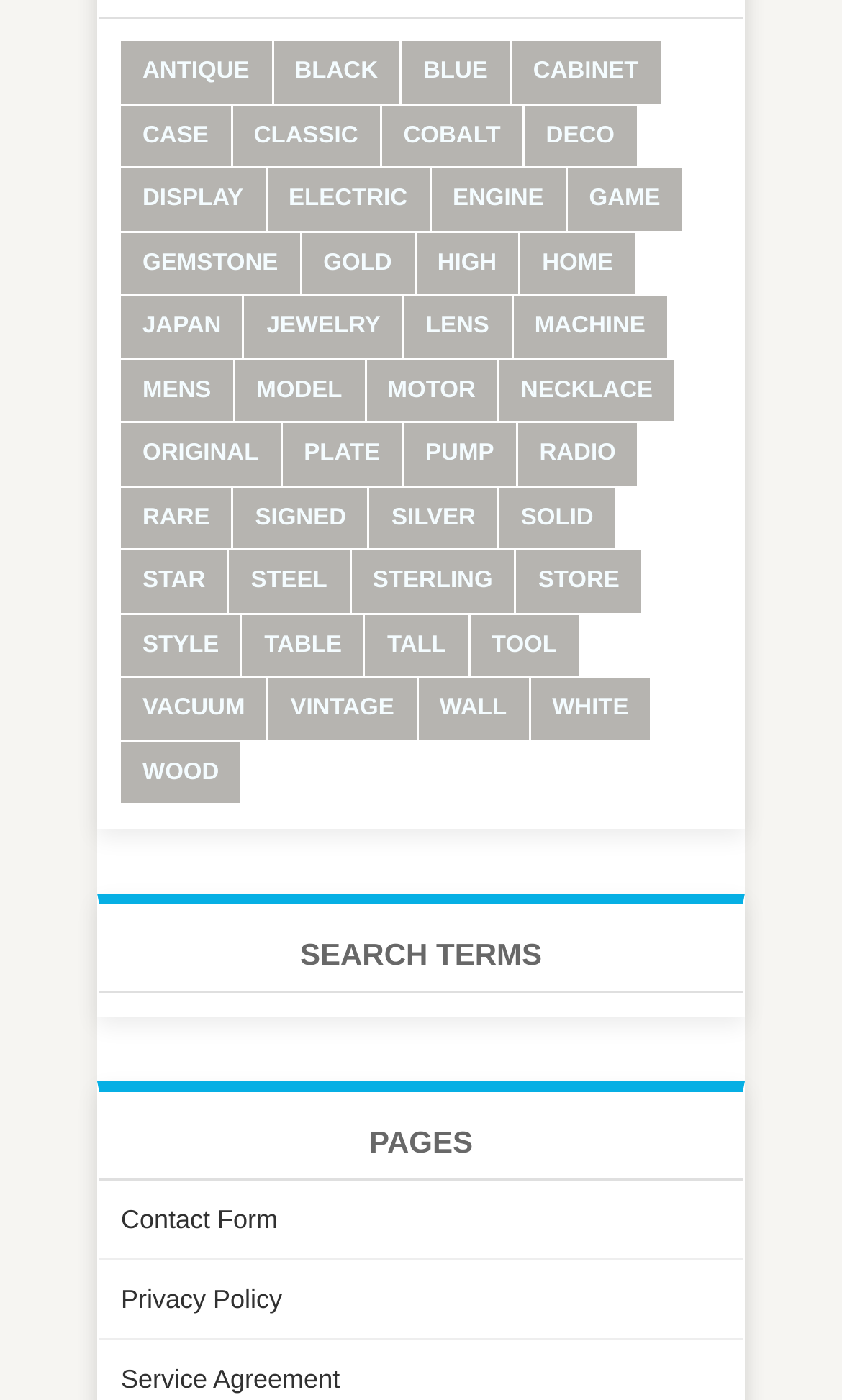Please reply to the following question using a single word or phrase: 
What is the second heading on the page?

PAGES